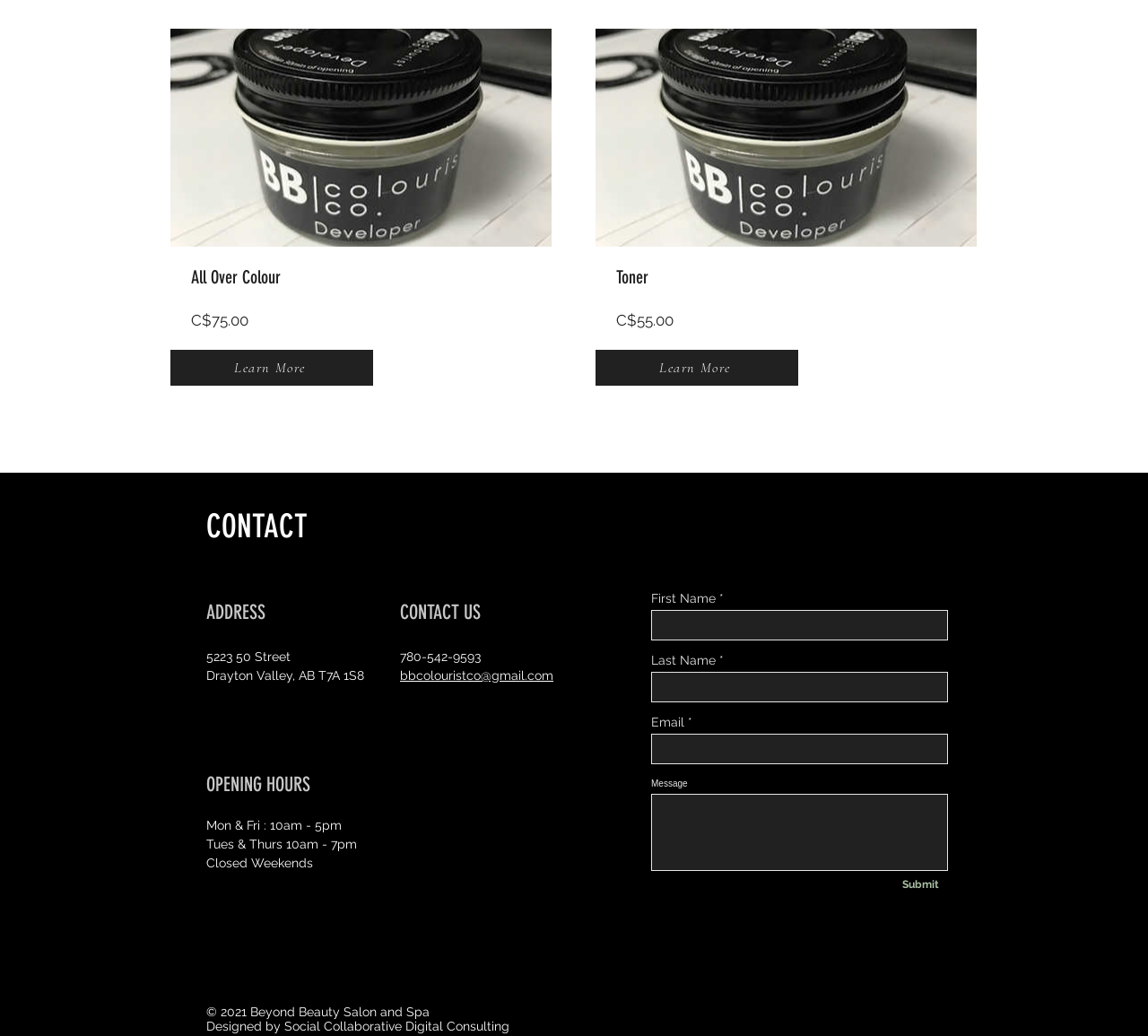Respond to the question below with a single word or phrase:
What are the opening hours on Mondays and Fridays?

10am - 5pm